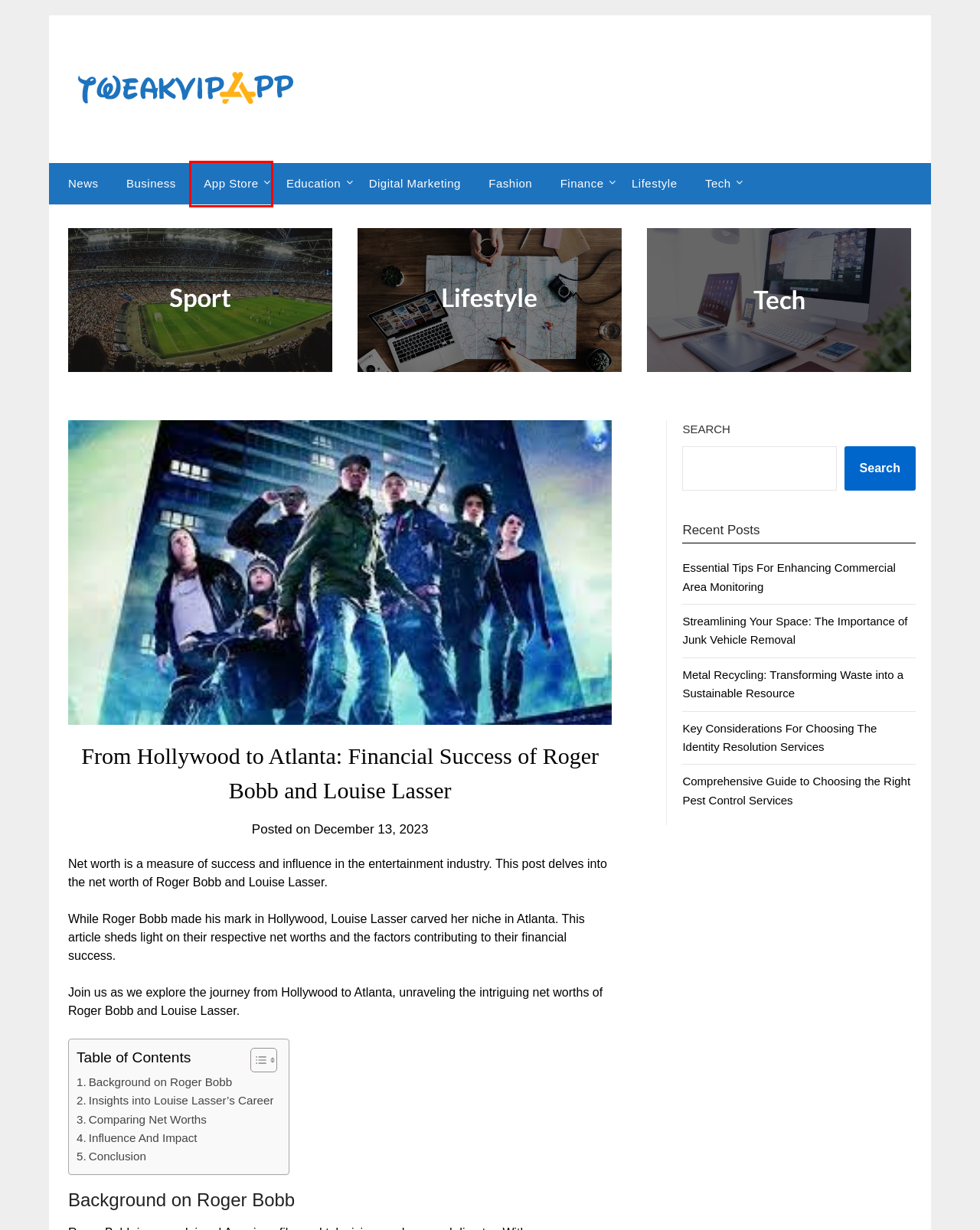Given a webpage screenshot with a red bounding box around a particular element, identify the best description of the new webpage that will appear after clicking on the element inside the red bounding box. Here are the candidates:
A. App Store - TweakVIP App
B. News - TweakVIP App
C. Lifestyle - TweakVIP App
D. Business - TweakVIP App
E. Fashion - TweakVIP App
F. Tech - TweakVIP App
G. TweakVIP App - Tweak your iOS/Android Device
H. Metal Recycling: Transforming Waste into a Sustainable Resource

A